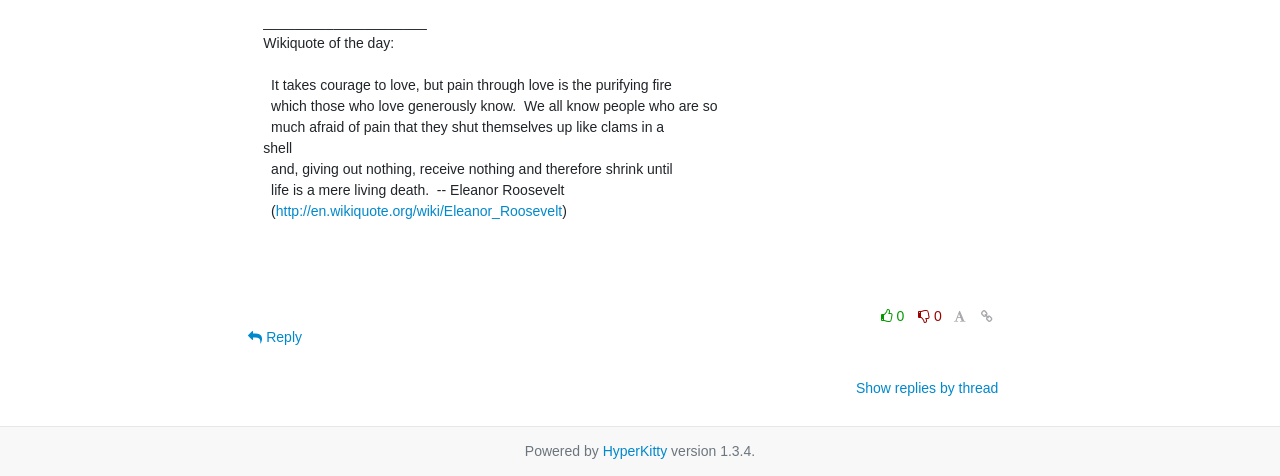Pinpoint the bounding box coordinates of the clickable area needed to execute the instruction: "Display in fixed font". The coordinates should be specified as four float numbers between 0 and 1, i.e., [left, top, right, bottom].

[0.741, 0.642, 0.758, 0.69]